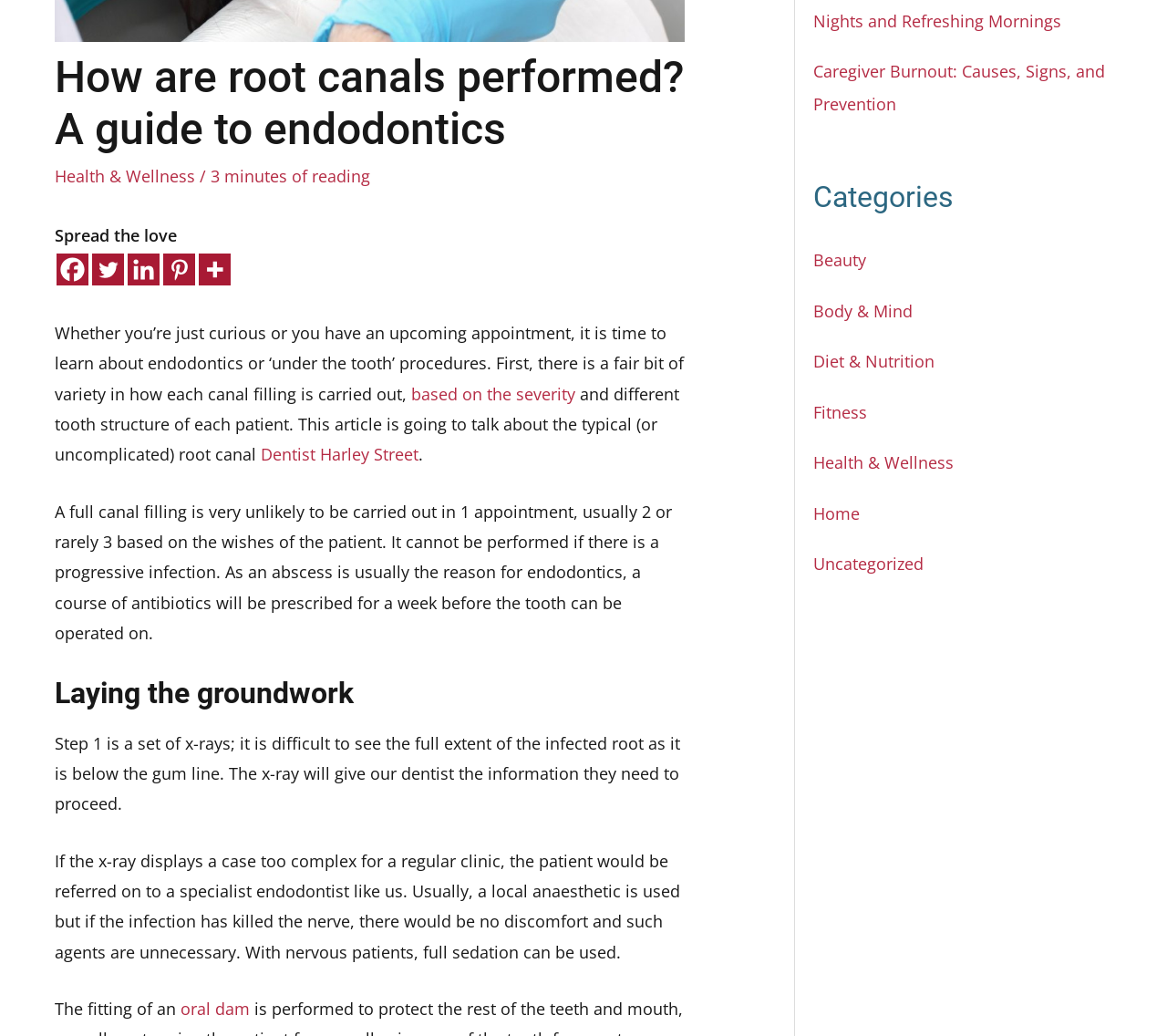Locate the bounding box coordinates for the element described below: "Home". The coordinates must be four float values between 0 and 1, formatted as [left, top, right, bottom].

None